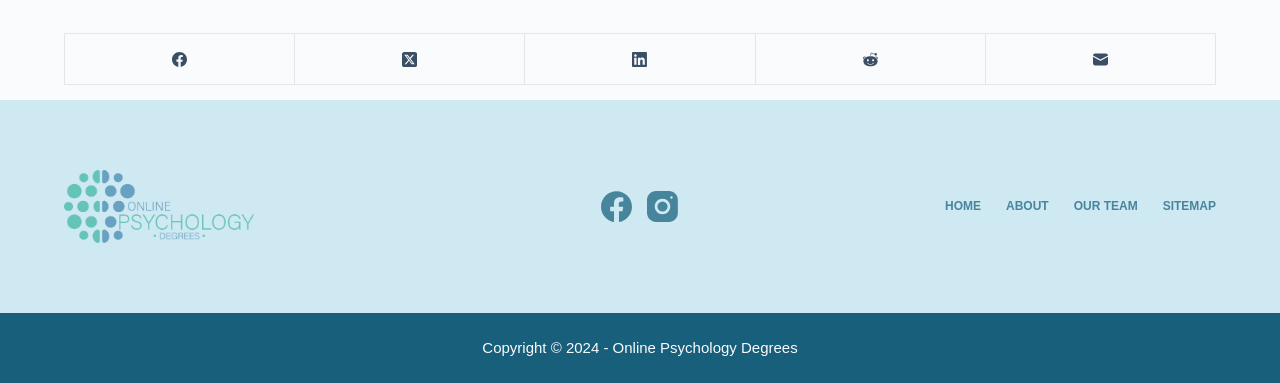What is the name of the menu item after 'ABOUT'?
From the image, respond using a single word or phrase.

OUR TEAM